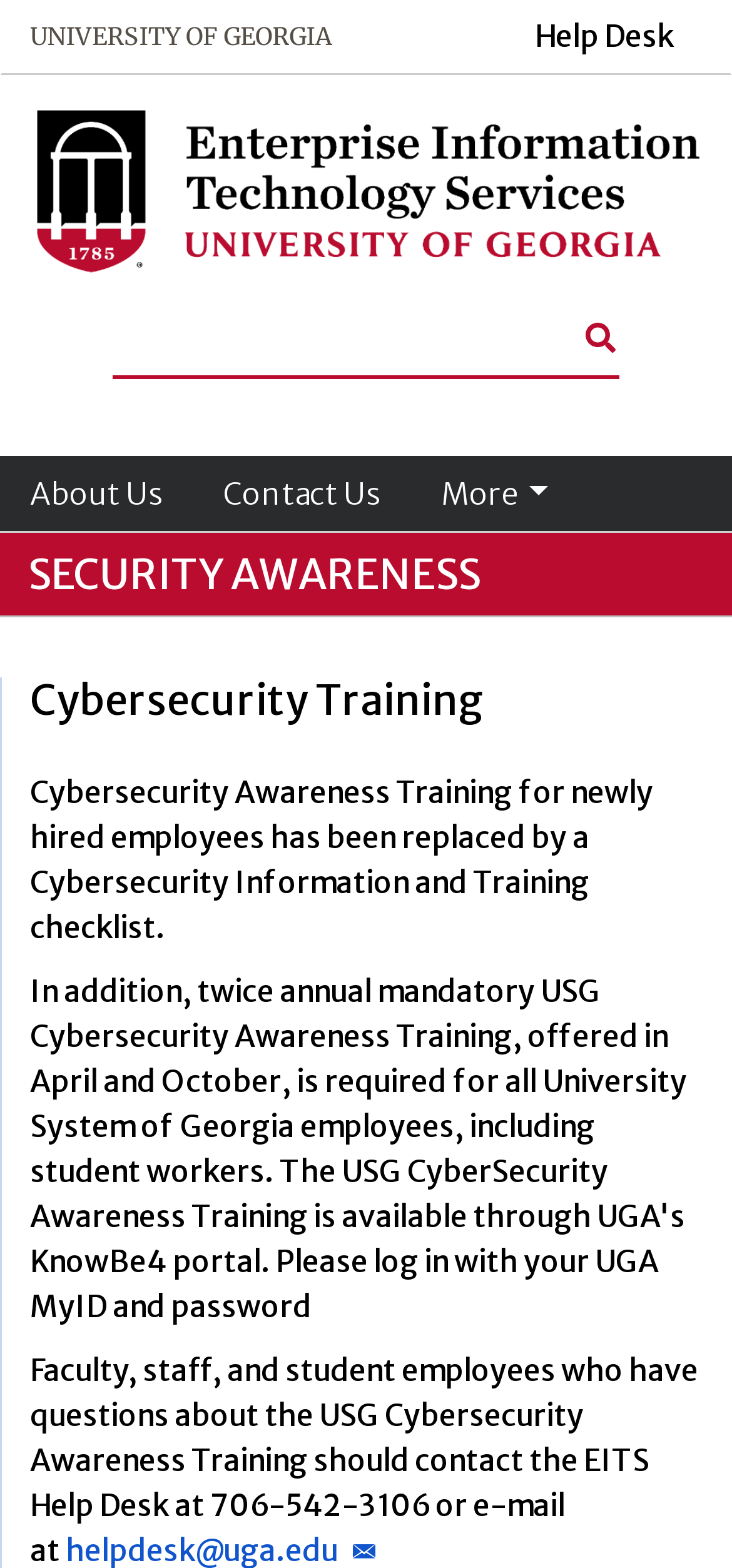Respond to the following question with a brief word or phrase:
What is the topic of the text below the 'SECURITY AWARENESS' heading?

Cybersecurity Awareness Training